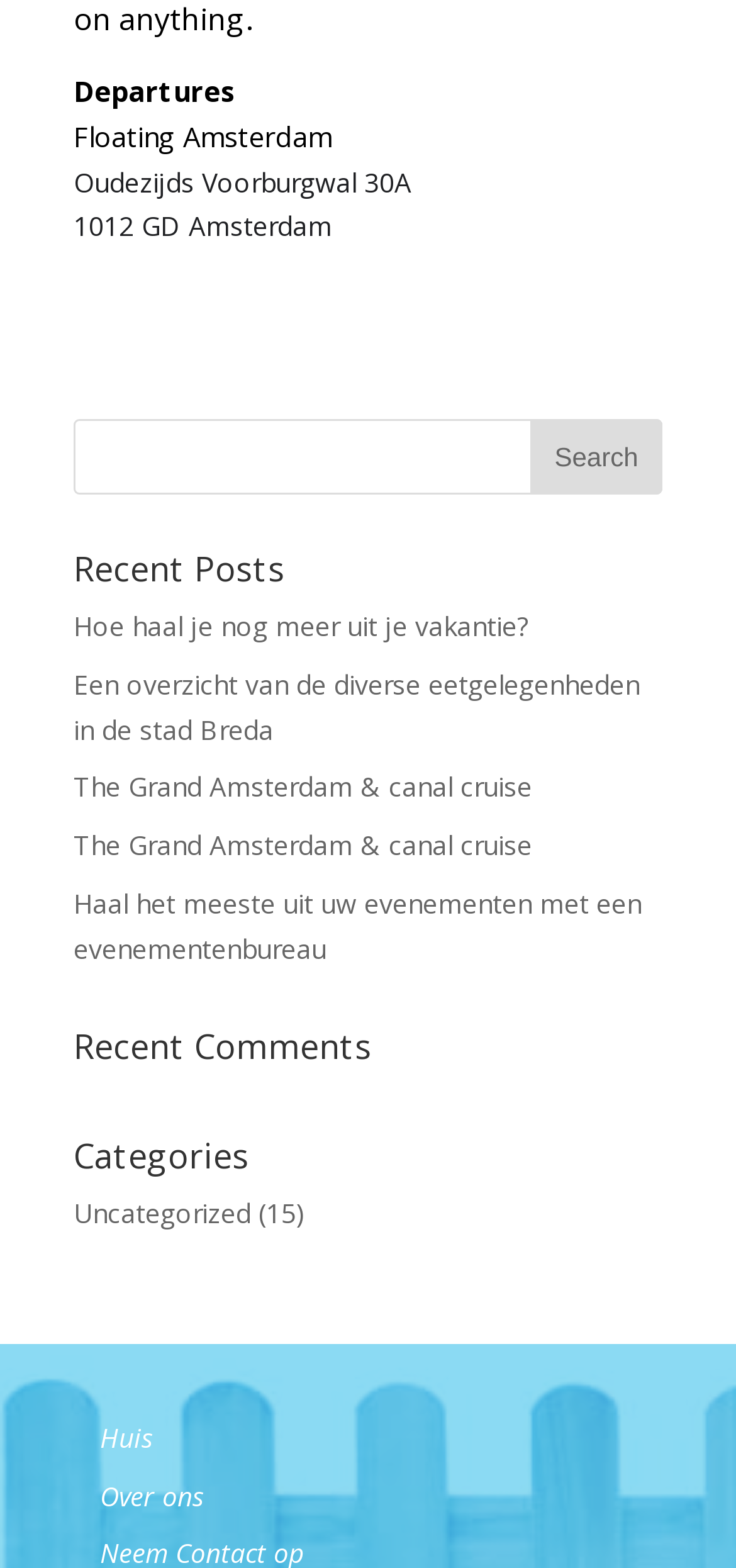Determine the bounding box coordinates of the clickable element to achieve the following action: 'Search for something'. Provide the coordinates as four float values between 0 and 1, formatted as [left, top, right, bottom].

[0.1, 0.267, 0.9, 0.316]